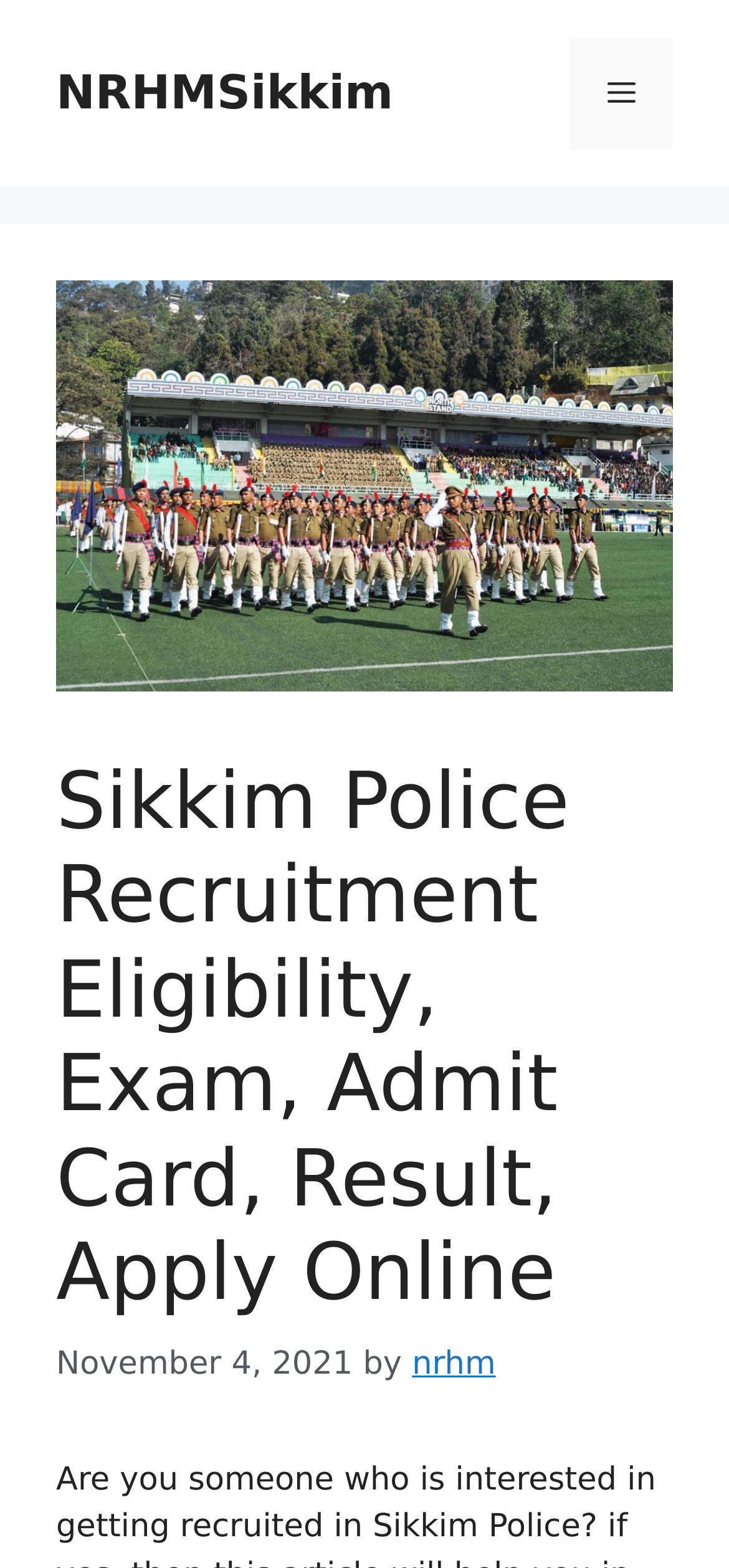What is the text on the top-left banner?
Using the screenshot, give a one-word or short phrase answer.

Site